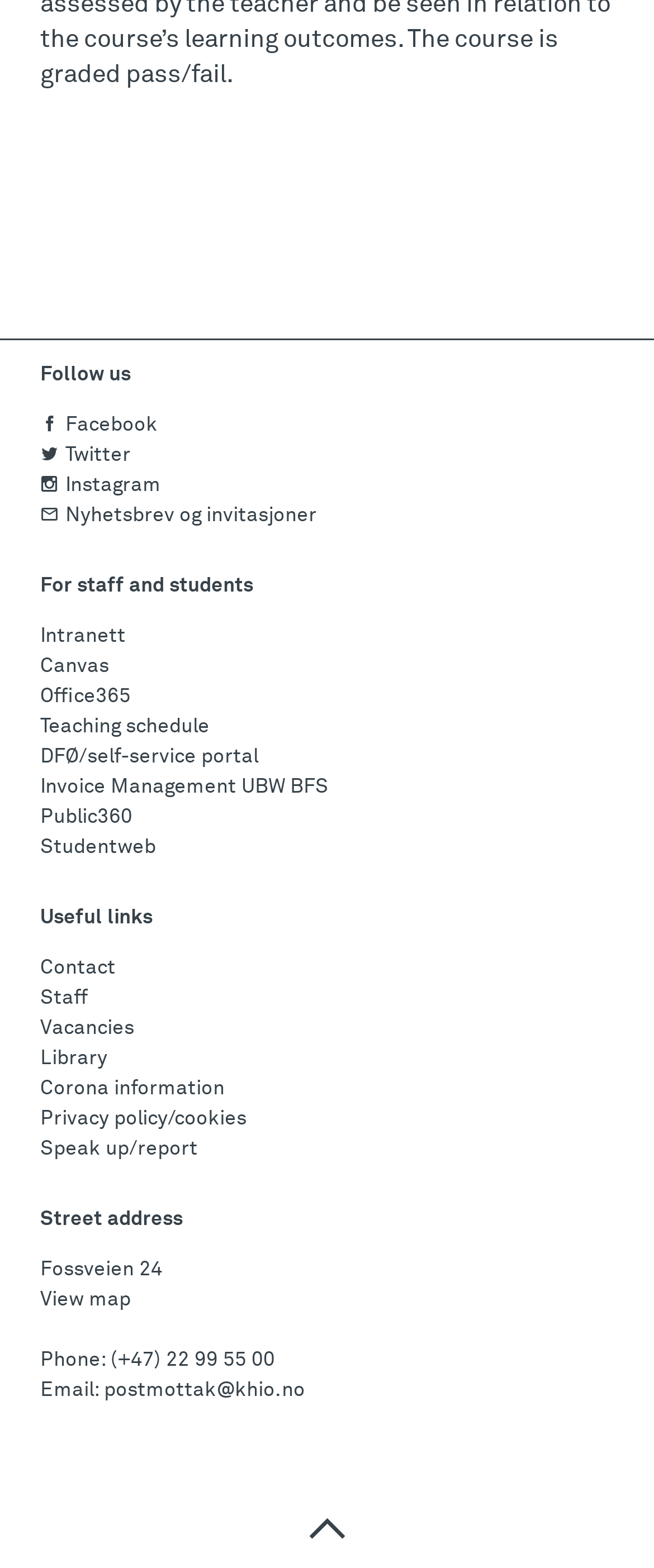Could you find the bounding box coordinates of the clickable area to complete this instruction: "Access Intranett"?

[0.062, 0.4, 0.192, 0.413]